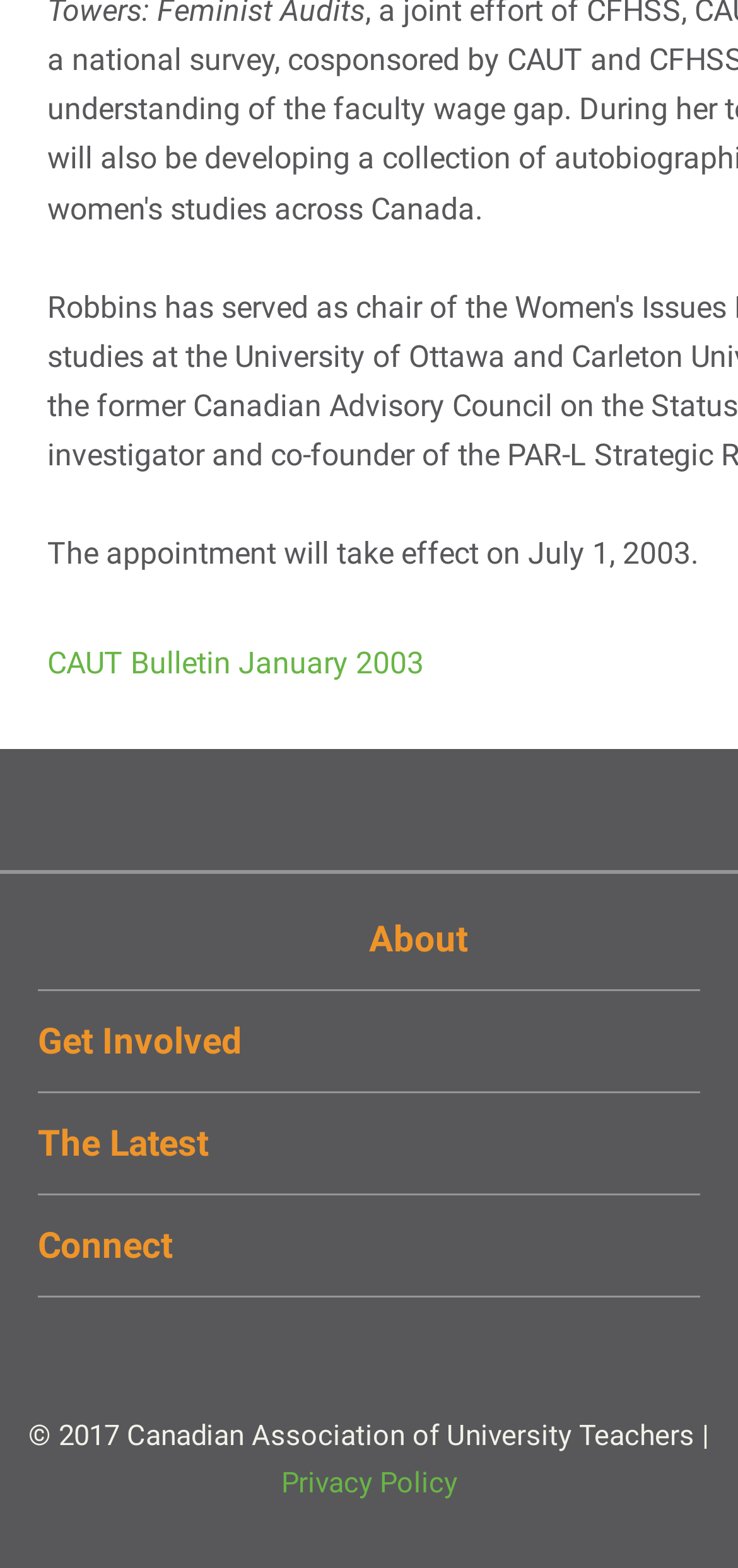Locate the bounding box coordinates of the element that should be clicked to fulfill the instruction: "Read the latest news releases".

[0.051, 0.759, 0.323, 0.782]